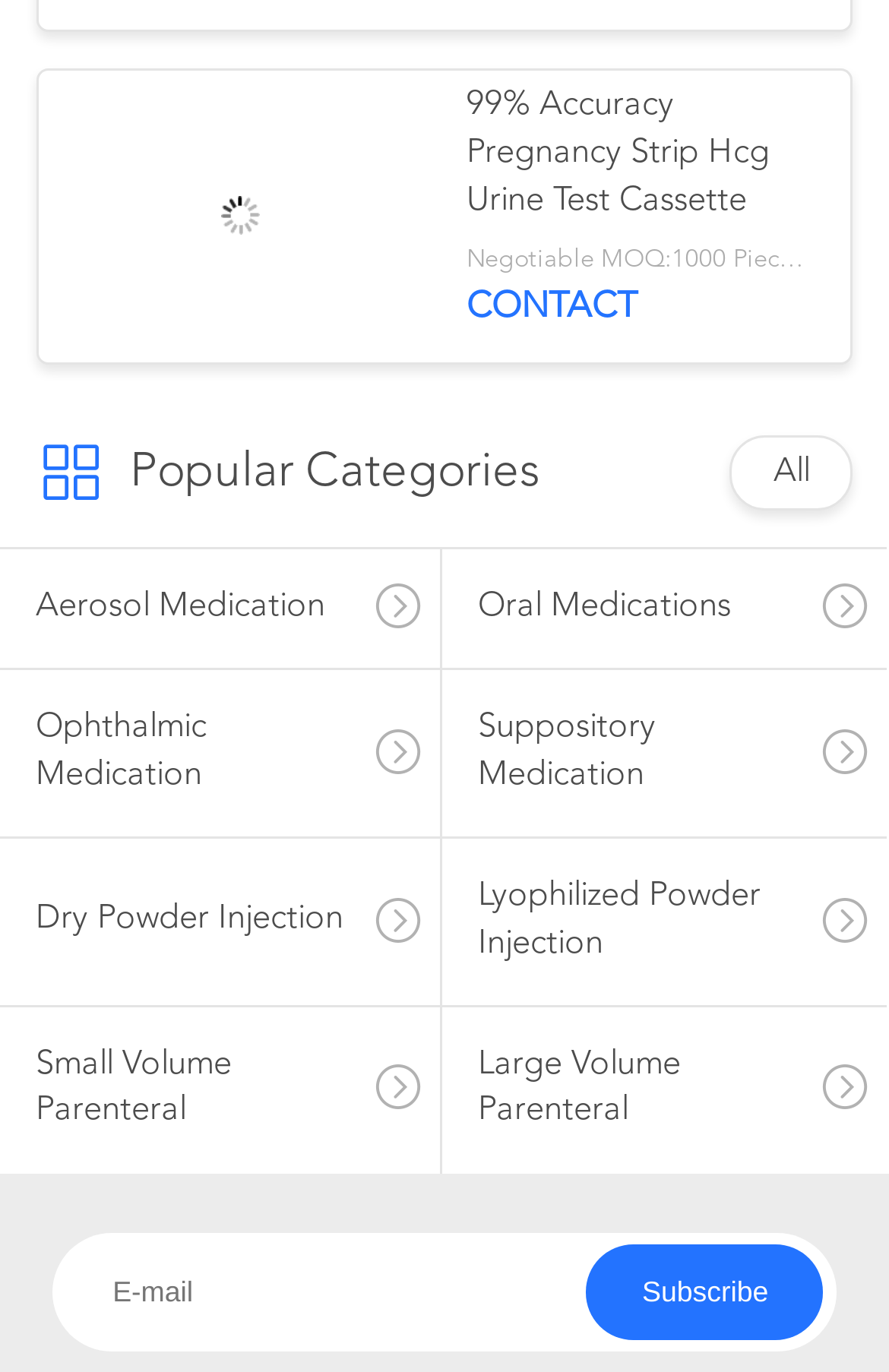What is the name of the product shown?
Give a detailed response to the question by analyzing the screenshot.

The product name is obtained from the image description and the link text, which both mention '99% Accuracy Pregnancy Strip Hcg Urine Test Cassette'.